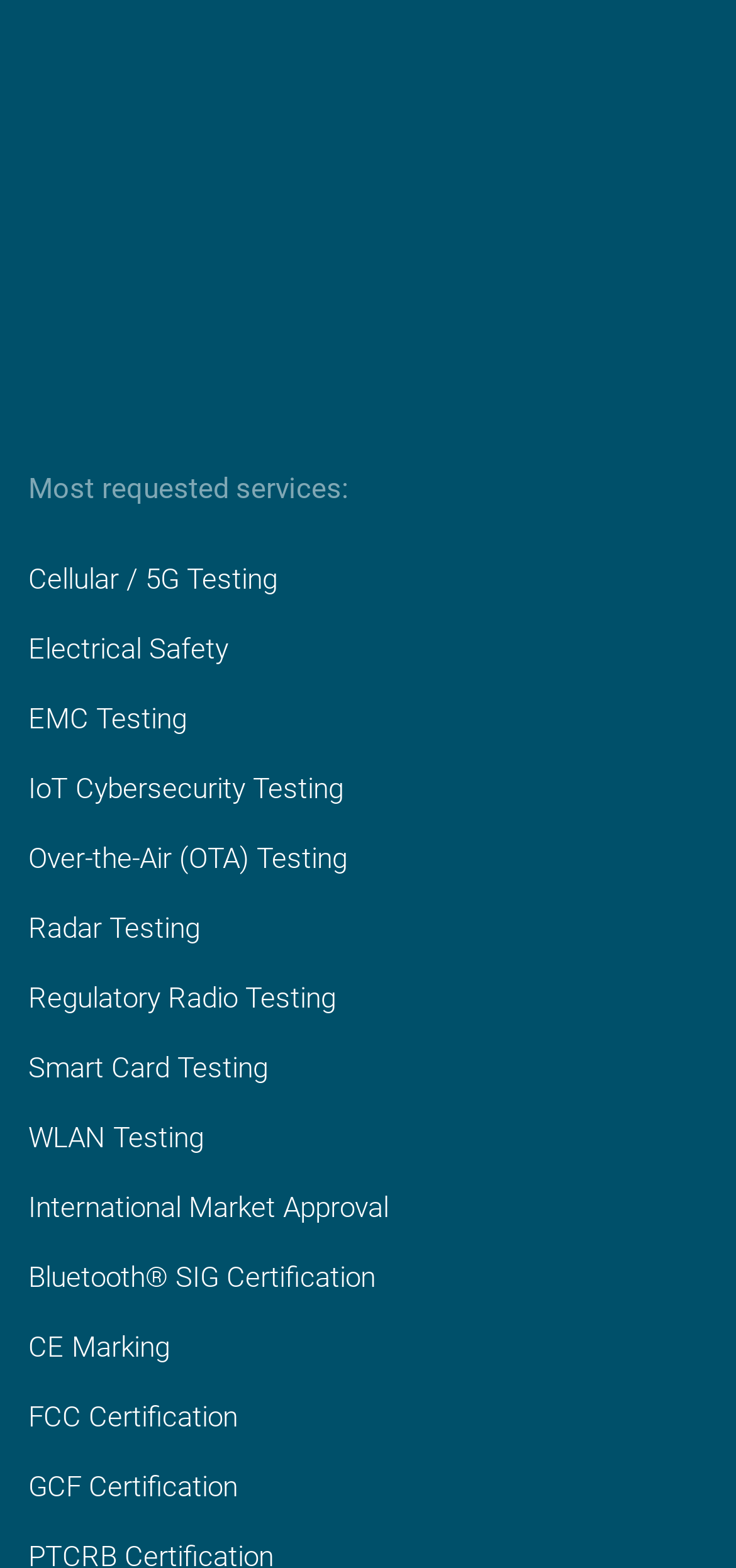Specify the bounding box coordinates of the element's area that should be clicked to execute the given instruction: "Select the English language option". The coordinates should be four float numbers between 0 and 1, i.e., [left, top, right, bottom].

None